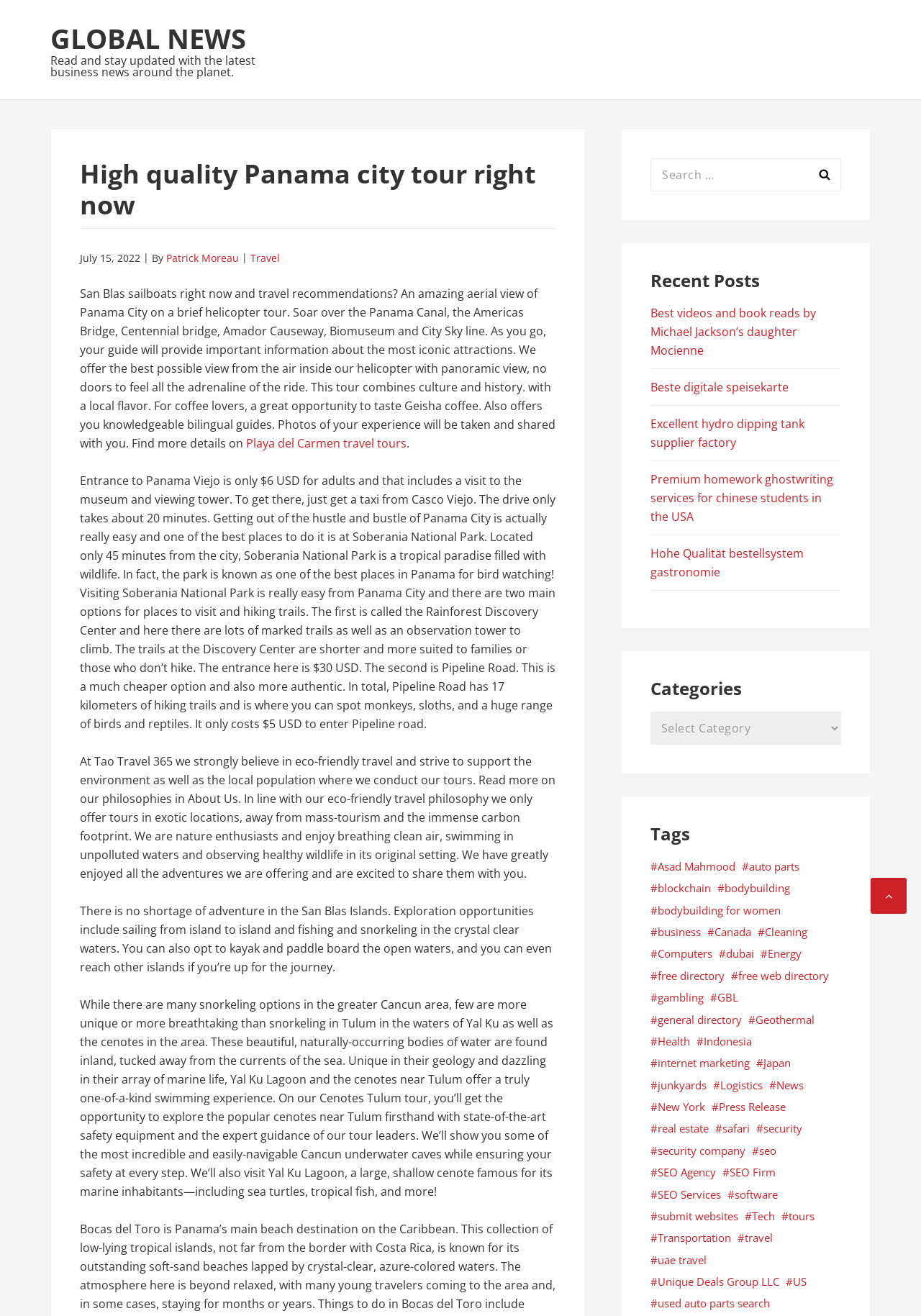Describe every aspect of the webpage in a detailed manner.

This webpage appears to be a news article or blog post about a high-quality Panama City tour. At the top of the page, there are two links to "Skip to navigation" and "Skip to content". Below these links, there is a header with the title "GLOBAL NEWS" and a brief description of the website, which reads "Read and stay updated with the latest business news around the planet."

The main content of the page is divided into several sections. The first section has a heading that reads "High quality Panama city tour right now" and is accompanied by a timestamp "July 15, 2022" and the author's name "Patrick Moreau". This section provides a brief overview of the tour, which includes a helicopter ride over Panama City, a visit to the Panama Canal, and a chance to taste Geisha coffee.

The next section is a longer article that provides more details about the tour, including the cost of entrance to Panama Viejo, a visit to Soberania National Park, and the option to hike at the Rainforest Discovery Center or Pipeline Road.

Below this article, there are several other sections that appear to be related to travel and tourism. One section describes the San Blas Islands and the opportunities for adventure and exploration, including sailing, fishing, snorkeling, and kayaking. Another section discusses snorkeling in Tulum and the cenotes near Tulum.

On the right-hand side of the page, there is a search bar with a button to search for specific topics. Below the search bar, there are links to recent posts, including articles about Michael Jackson's daughter, digital menus, hydro dipping tanks, and homework ghostwriting services.

Further down the page, there are links to categories and tags, including topics such as business, computers, energy, health, and travel. These links are organized in a list format and appear to be a way to navigate to other related articles or topics on the website.